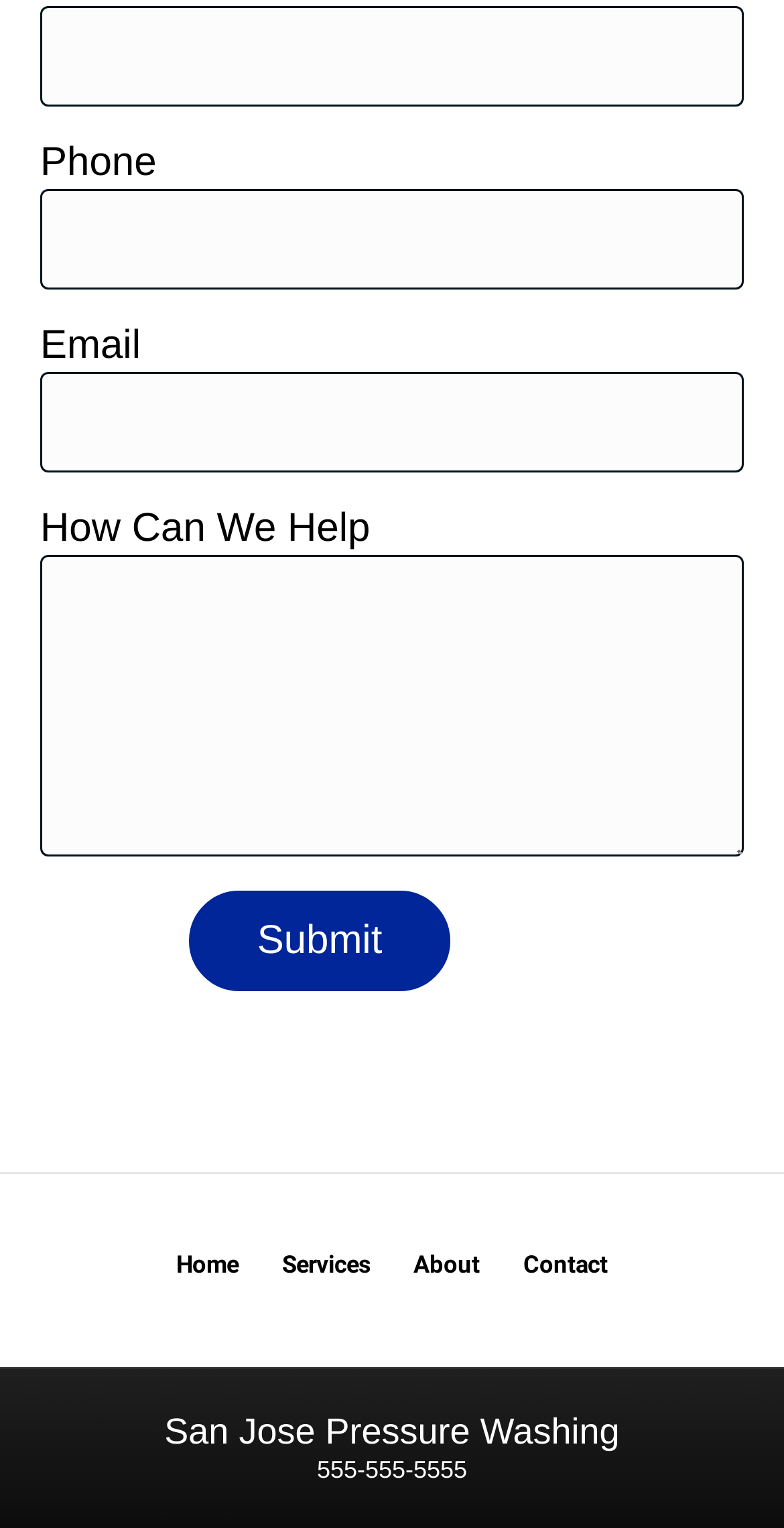Answer the question using only one word or a concise phrase: What is the name of the business displayed on the webpage?

San Jose Pressure Washing